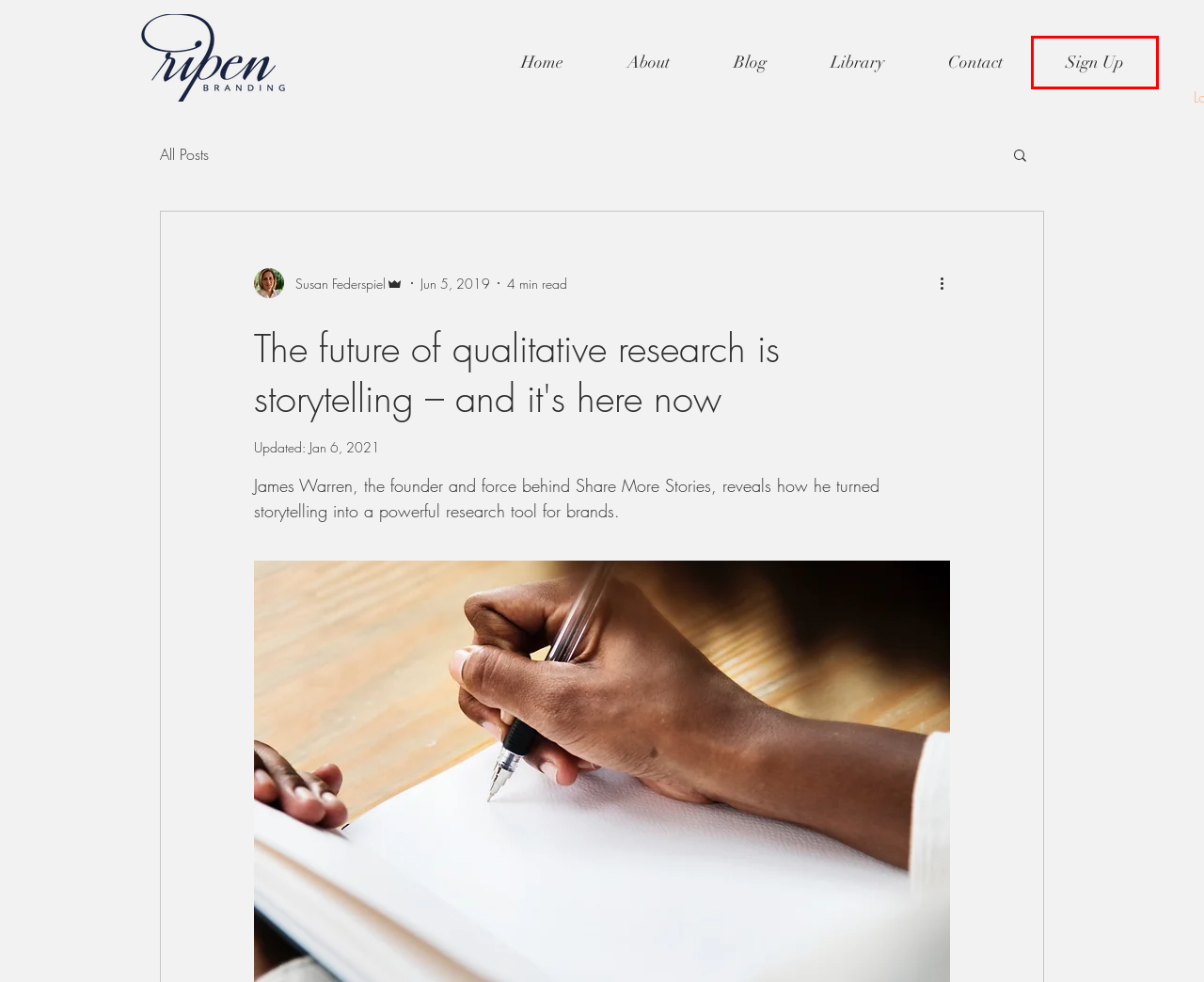Take a look at the provided webpage screenshot featuring a red bounding box around an element. Select the most appropriate webpage description for the page that loads after clicking on the element inside the red bounding box. Here are the candidates:
A. Contact | Ripen Branding | United States
B. Library | Ripen Branding | United States
C. How To Actually Use Your Brand Values (And Grow Your Business)
D. Blog | Ripen Branding | United States
E. #branding
F. Brand Strategy | Ripen Branding | United States
G. Members | Ripen Branding | United States
H. About | Ripen Branding | United States

G